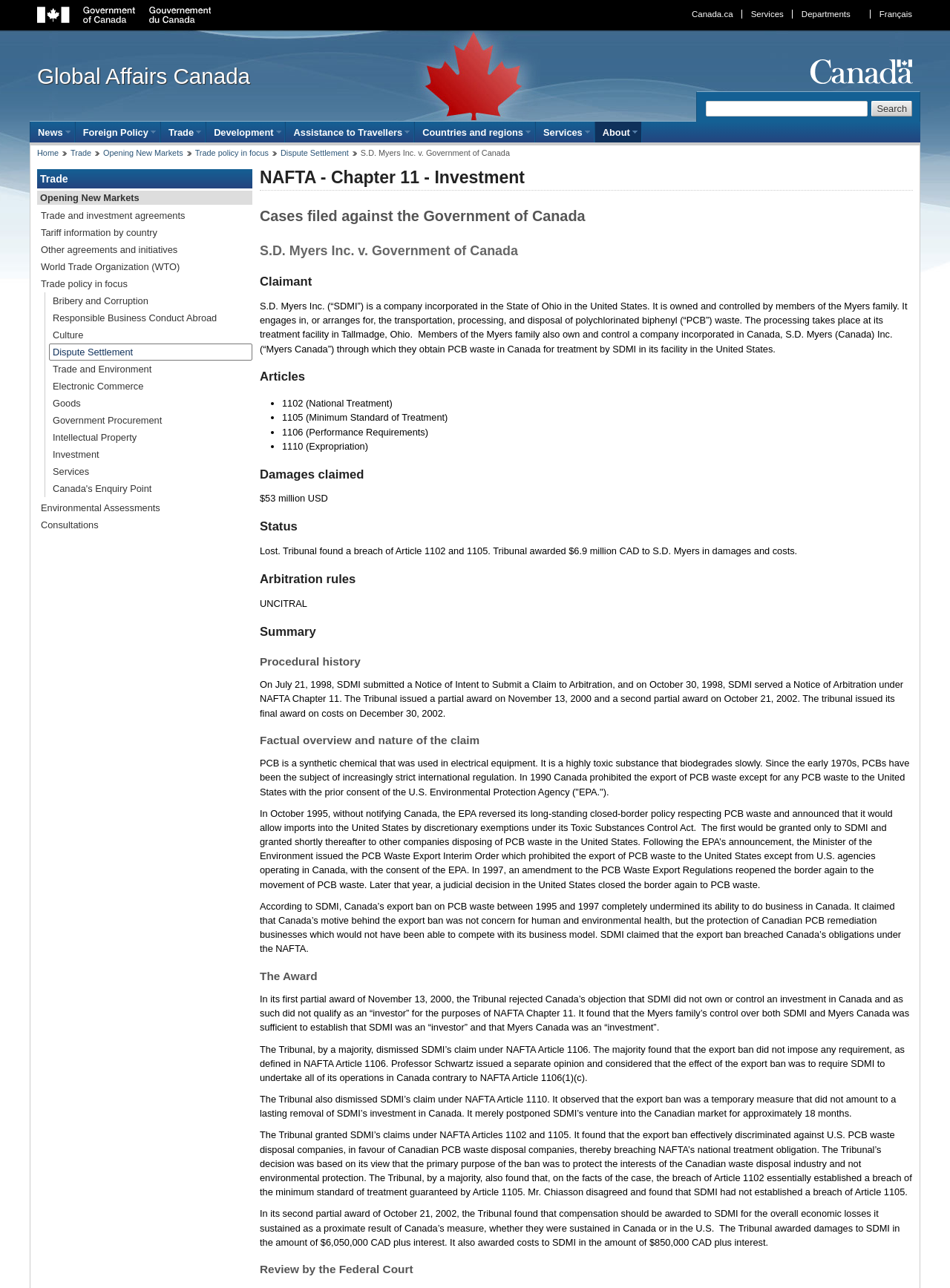What is the purpose of the search box on the webpage?
Answer the question with a detailed and thorough explanation.

The search box on the webpage is labeled 'Search website', which suggests that its purpose is to allow users to search for content within the website.